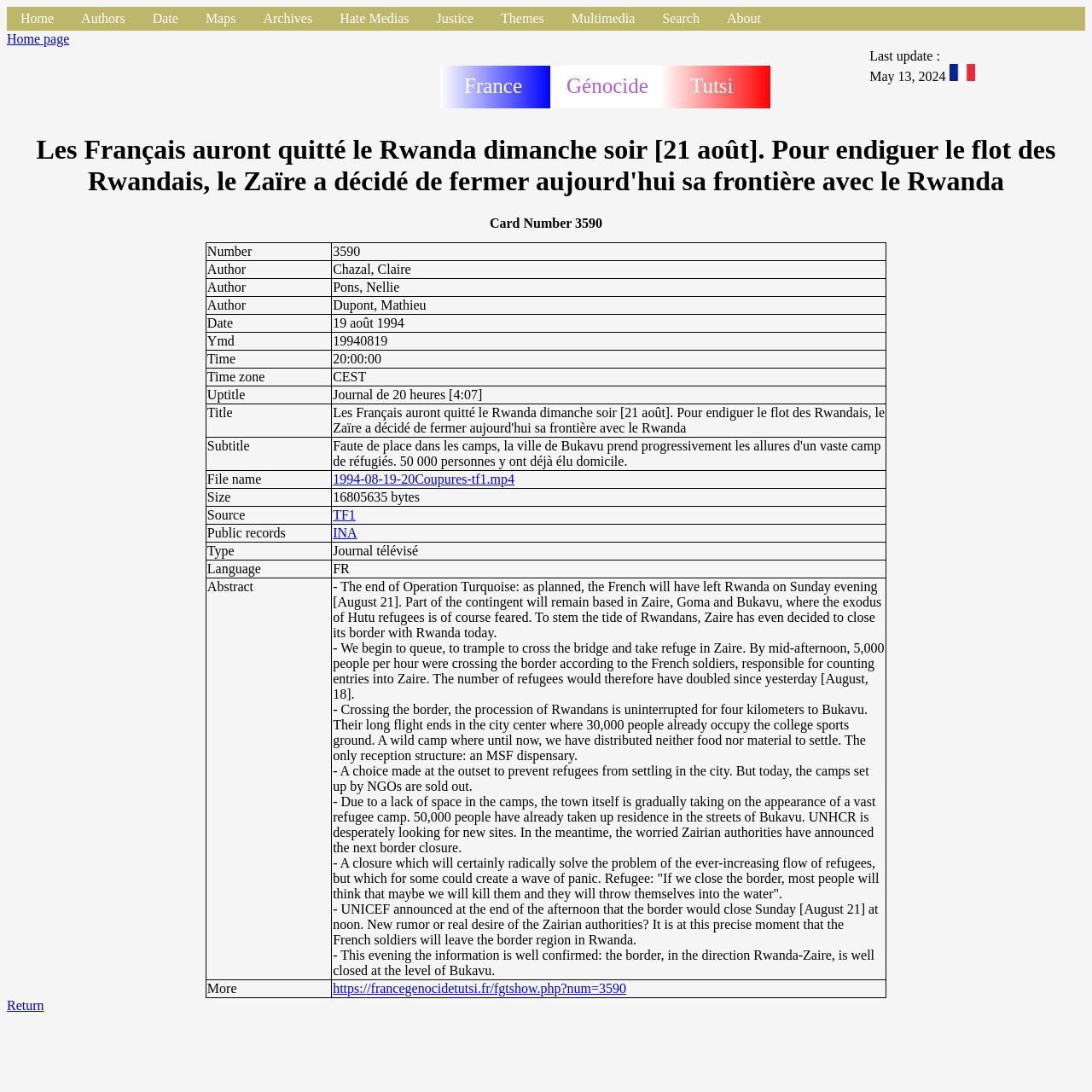Observe the image and answer the following question in detail: What is the language of the journal?

I found the answer by looking at the static text element with the content 'Language' and its adjacent static text element with the content 'FR'.